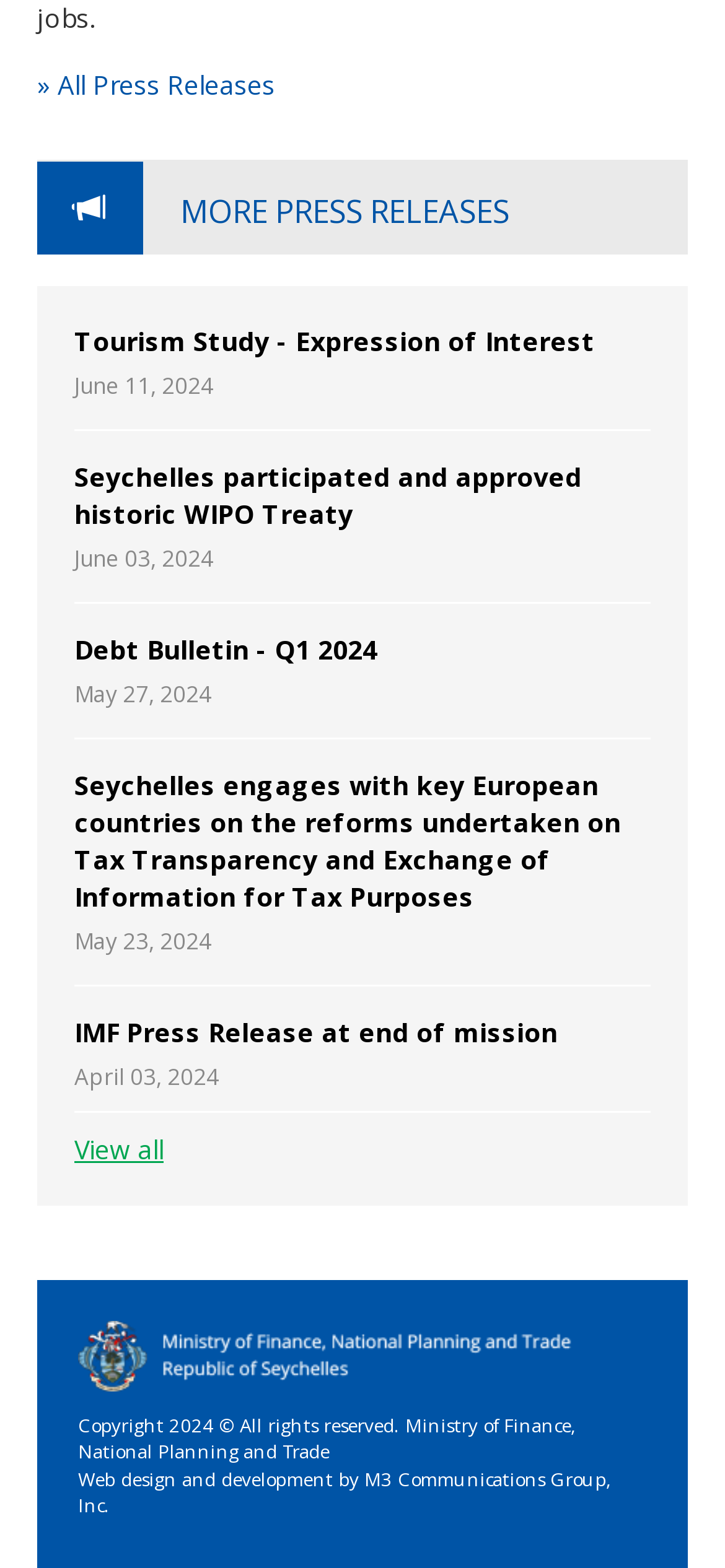Find the bounding box coordinates of the element's region that should be clicked in order to follow the given instruction: "View all". The coordinates should consist of four float numbers between 0 and 1, i.e., [left, top, right, bottom].

[0.103, 0.722, 0.226, 0.744]